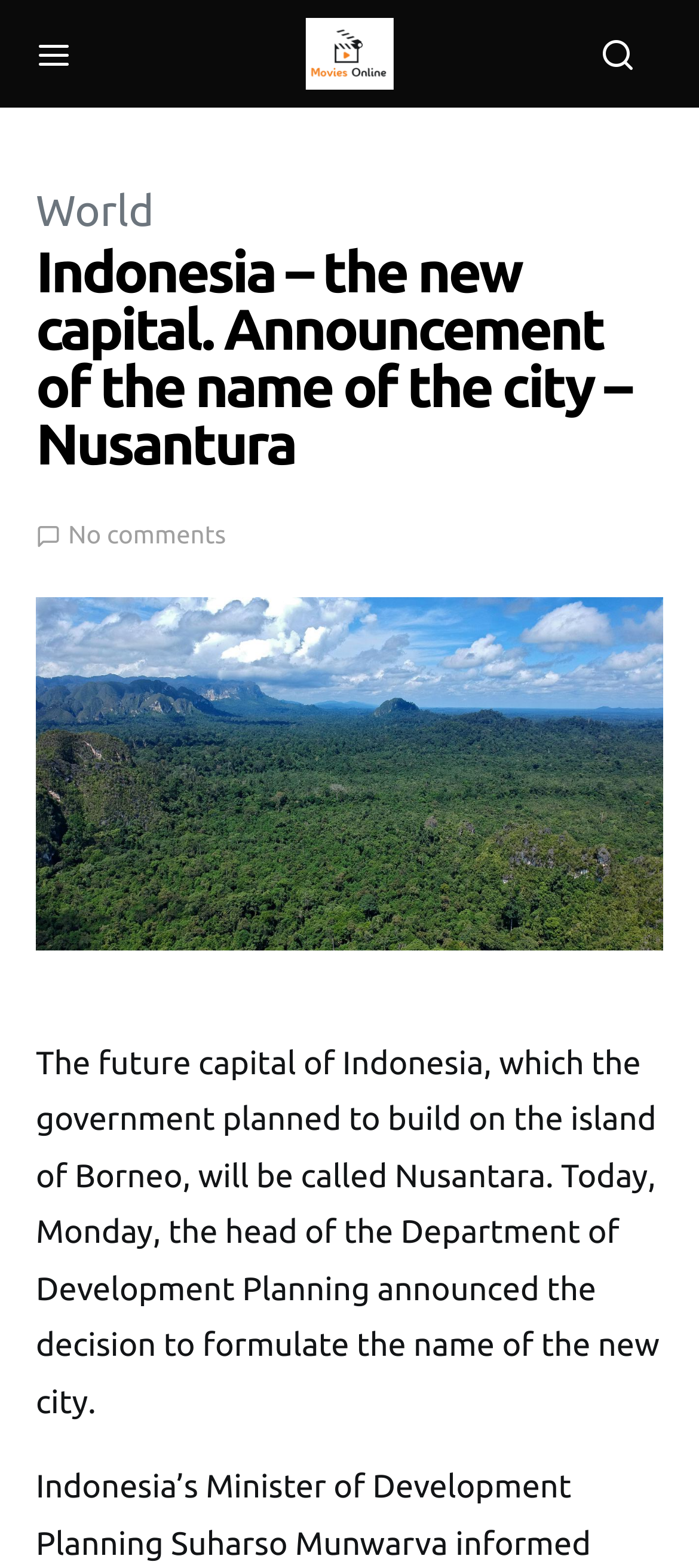What is the name of the link above the image?
Refer to the image and provide a one-word or short phrase answer.

Indonesia - the new capital. Announcement of the name of the city - Nusantura